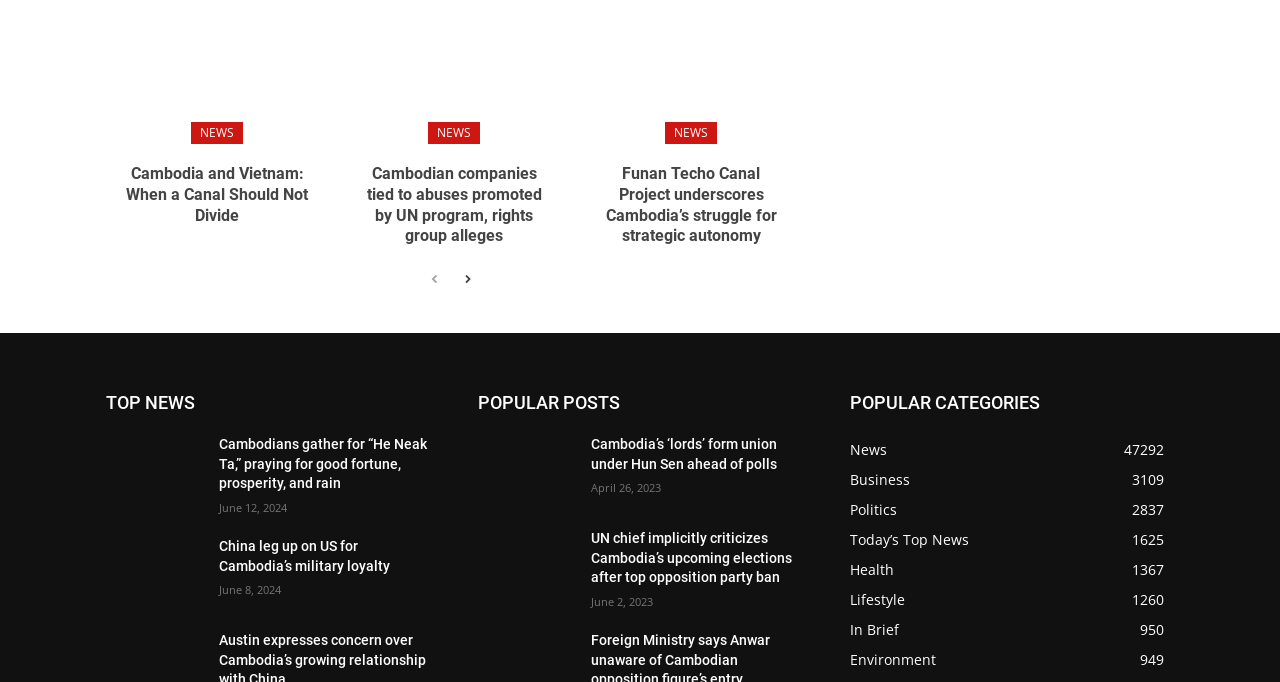Identify the bounding box coordinates for the element that needs to be clicked to fulfill this instruction: "Fill in the First name textbox". Provide the coordinates in the format of four float numbers between 0 and 1: [left, top, right, bottom].

None